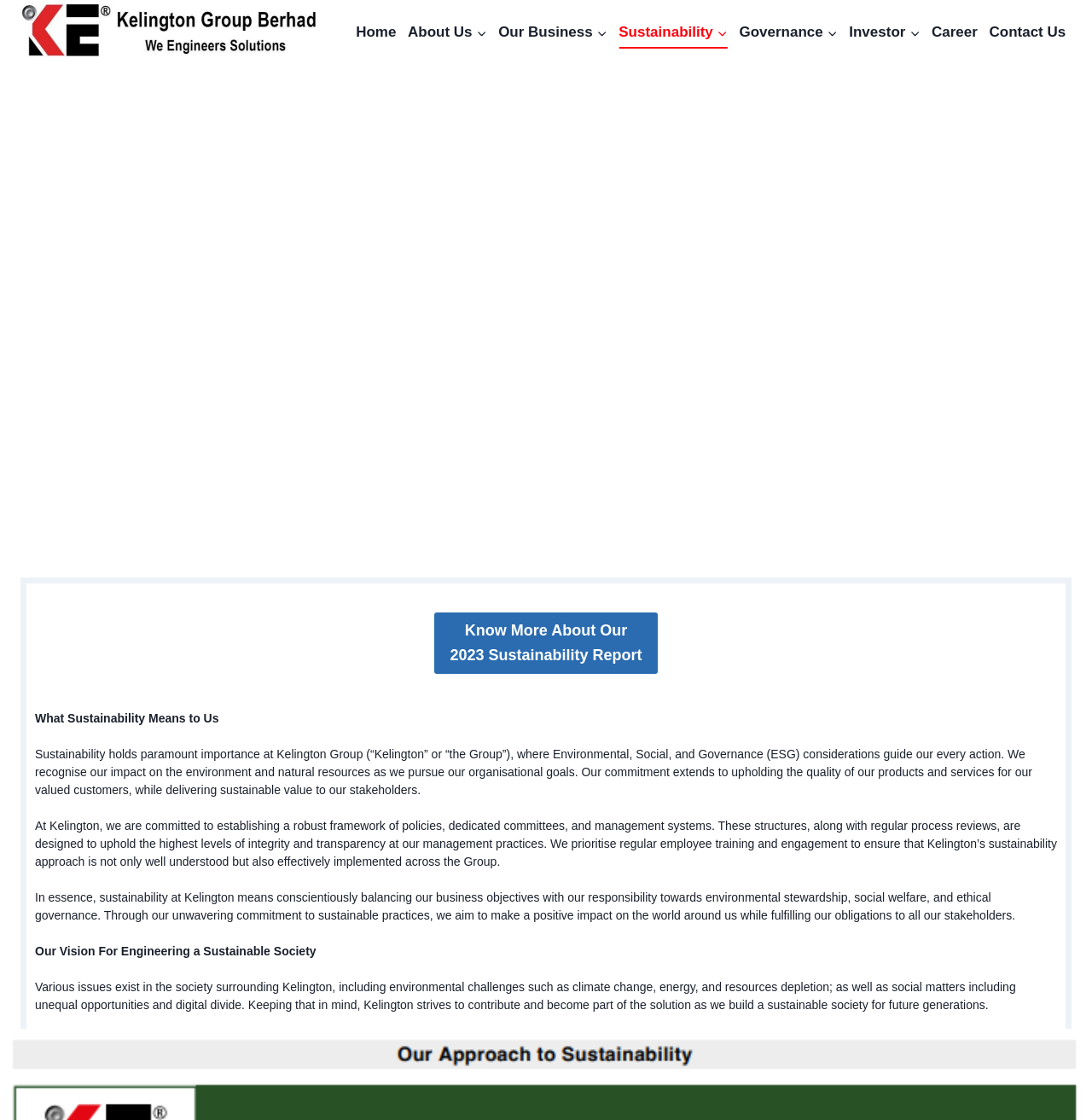Determine the bounding box coordinates for the element that should be clicked to follow this instruction: "Click the 'Child menu of About Us' button". The coordinates should be given as four float numbers between 0 and 1, in the format [left, top, right, bottom].

[0.434, 0.015, 0.447, 0.043]